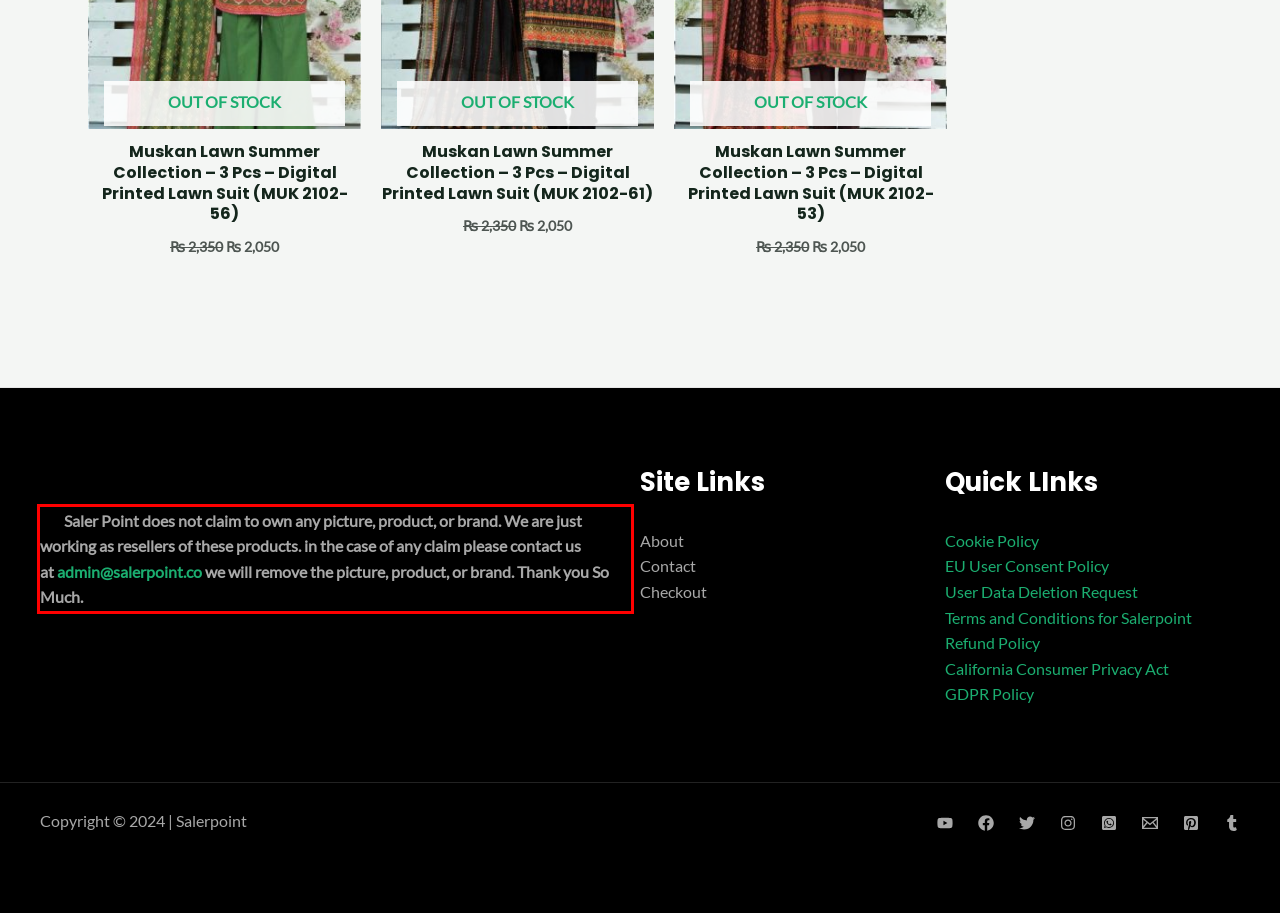You are provided with a webpage screenshot that includes a red rectangle bounding box. Extract the text content from within the bounding box using OCR.

Saler Point does not claim to own any picture, product, or brand. We are just working as resellers of these products. in the case of any claim please contact us at admin@salerpoint.co we will remove the picture, product, or brand. Thank you So Much.